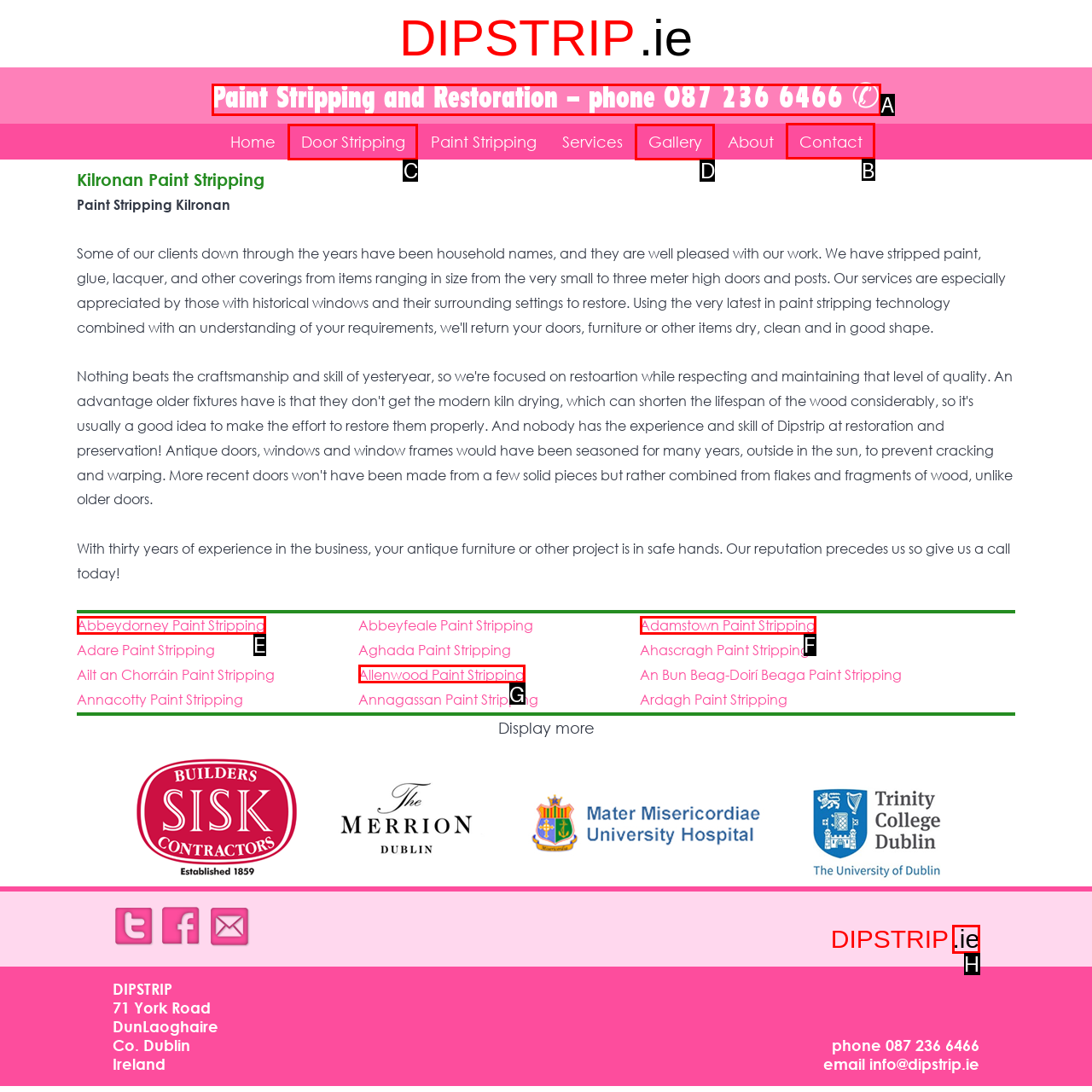Look at the highlighted elements in the screenshot and tell me which letter corresponds to the task: Click on the 'Contact' link.

B